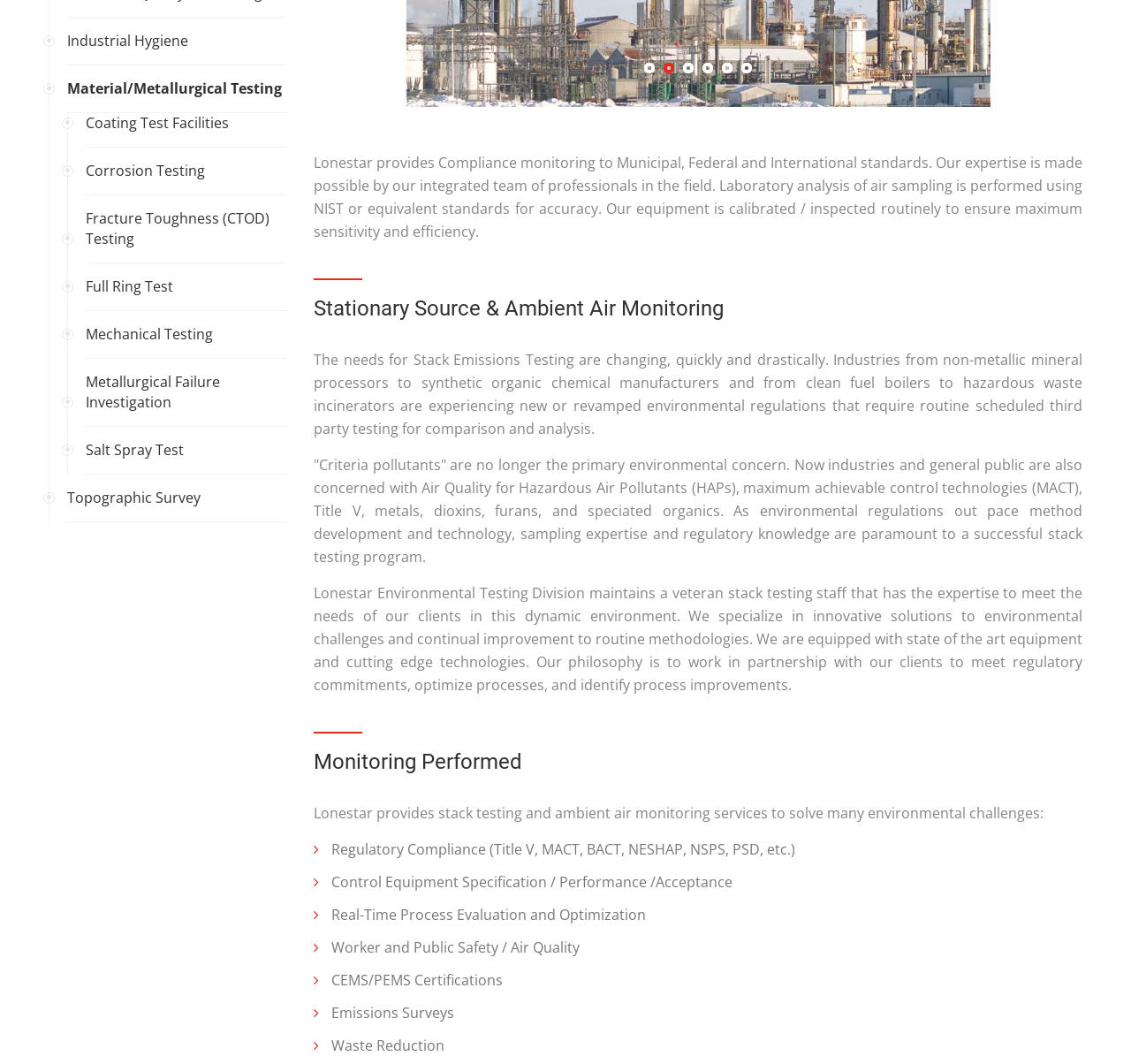Identify the bounding box coordinates for the UI element described as: "Mechanical Testing". The coordinates should be provided as four floats between 0 and 1: [left, top, right, bottom].

[0.076, 0.292, 0.254, 0.337]